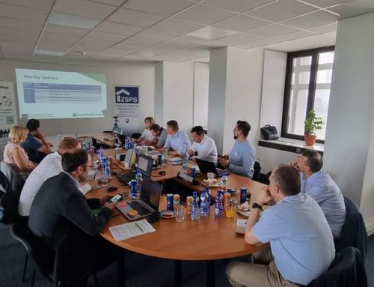Answer the question below using just one word or a short phrase: 
What adds greenery to the atmosphere?

Potted plants